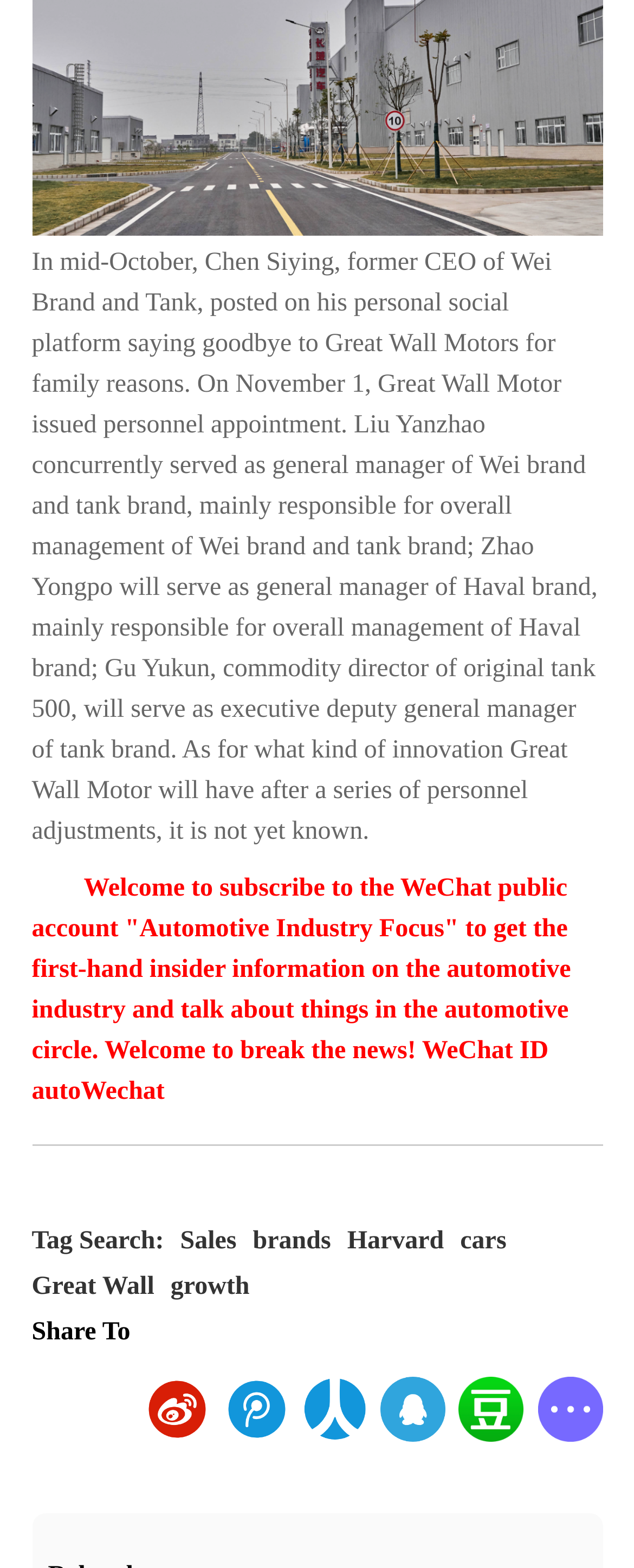Specify the bounding box coordinates of the area that needs to be clicked to achieve the following instruction: "Click on More".

[0.847, 0.881, 0.95, 0.948]